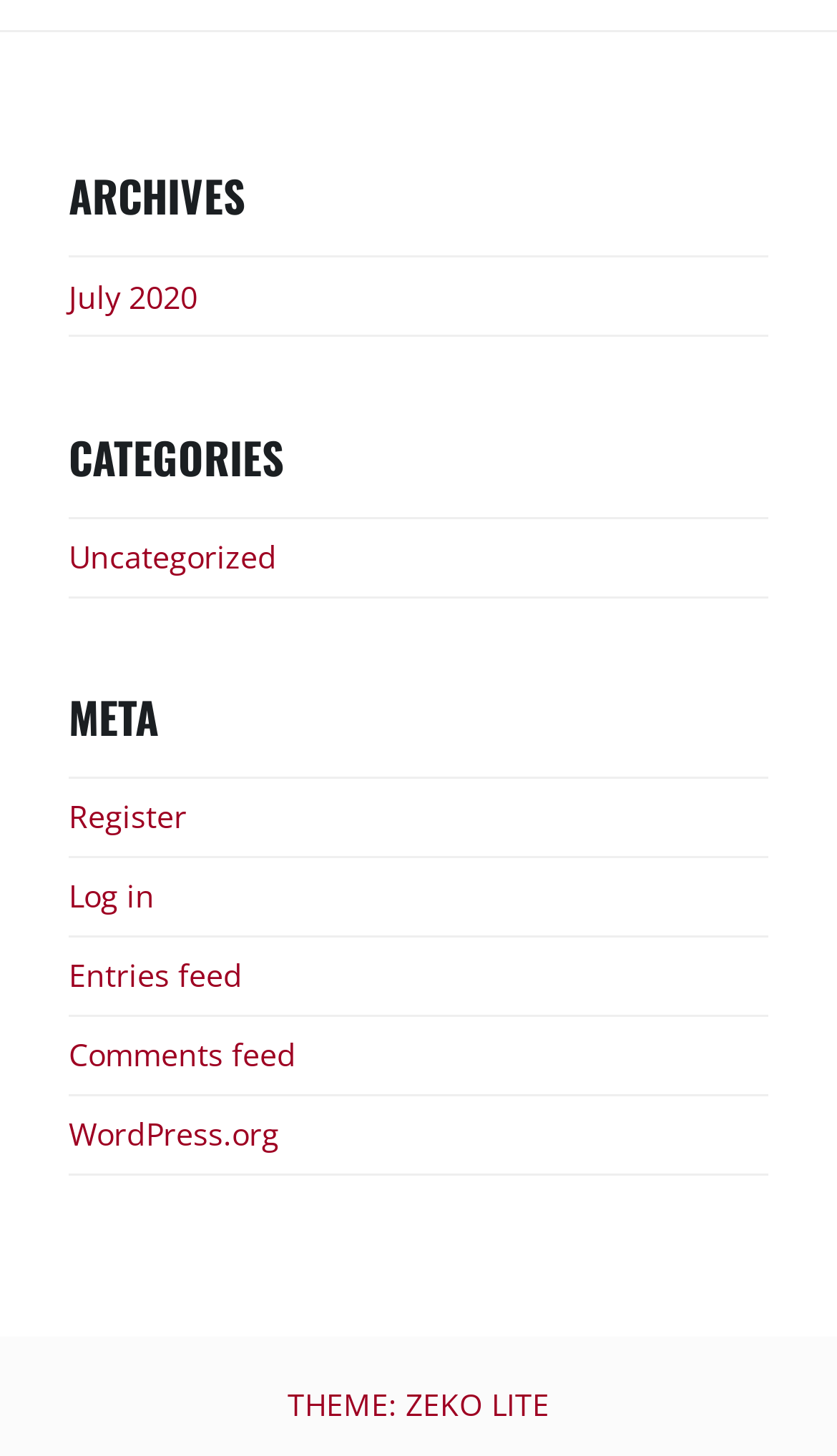Locate the bounding box coordinates of the item that should be clicked to fulfill the instruction: "view WordPress.org".

[0.082, 0.765, 0.333, 0.796]